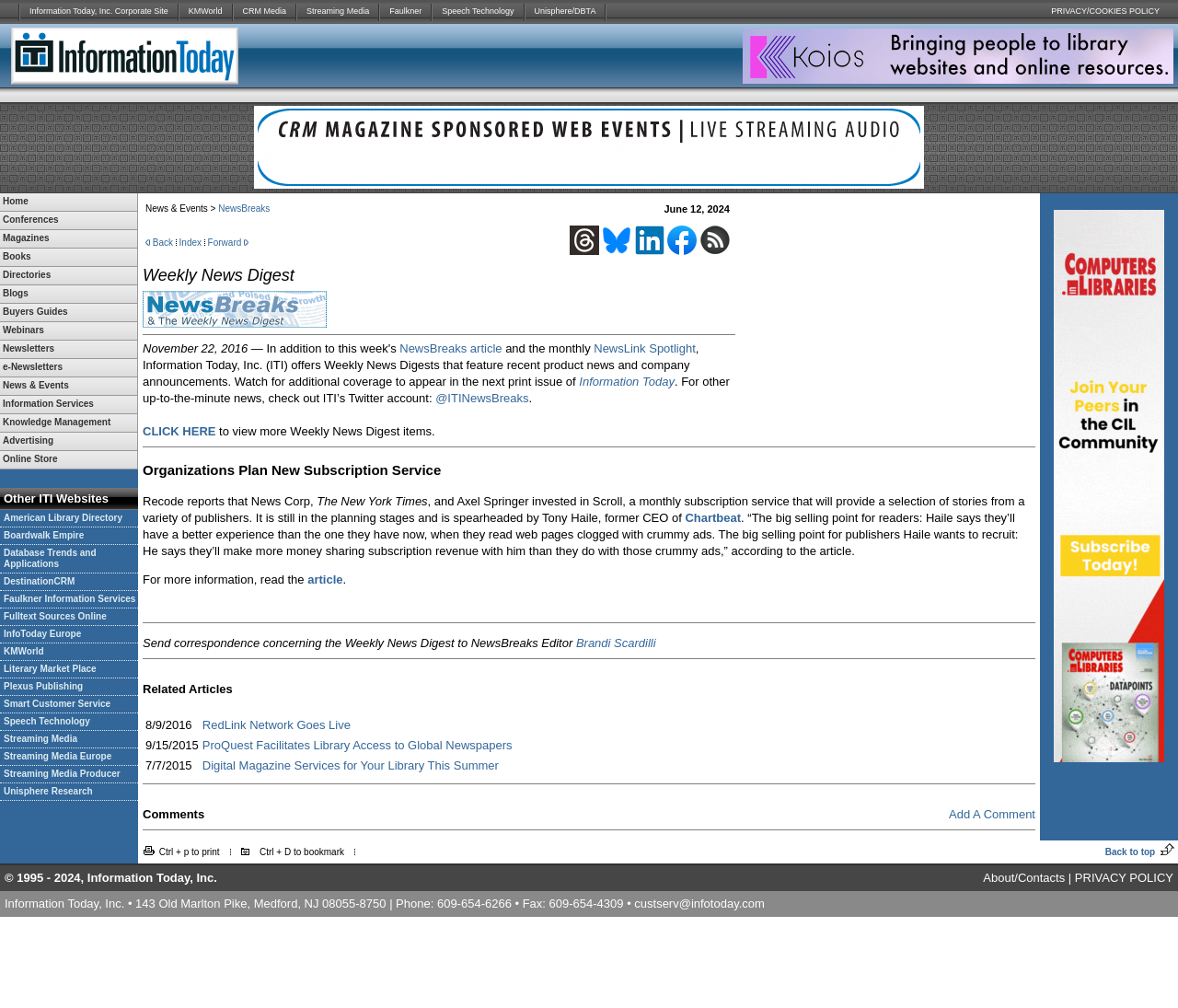What is the purpose of the section below the top navigation?
Identify the answer in the screenshot and reply with a single word or phrase.

To provide information about the website